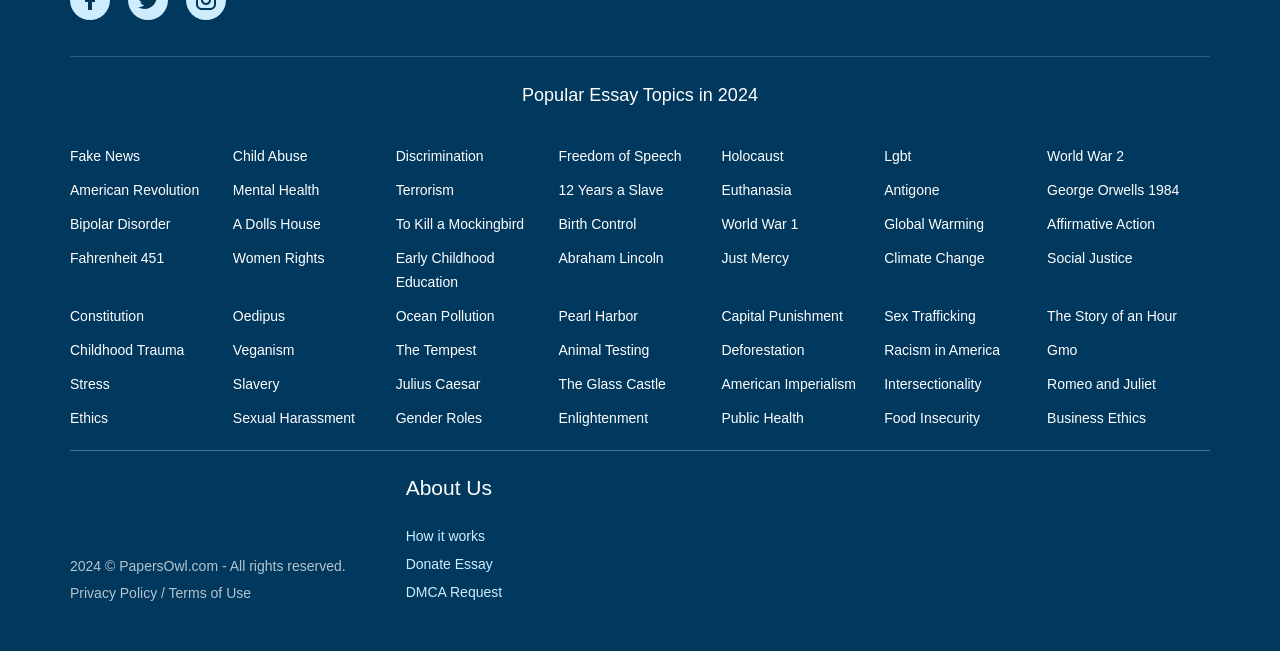Give a short answer to this question using one word or a phrase:
What is the last link in the second row?

George Orwells 1984